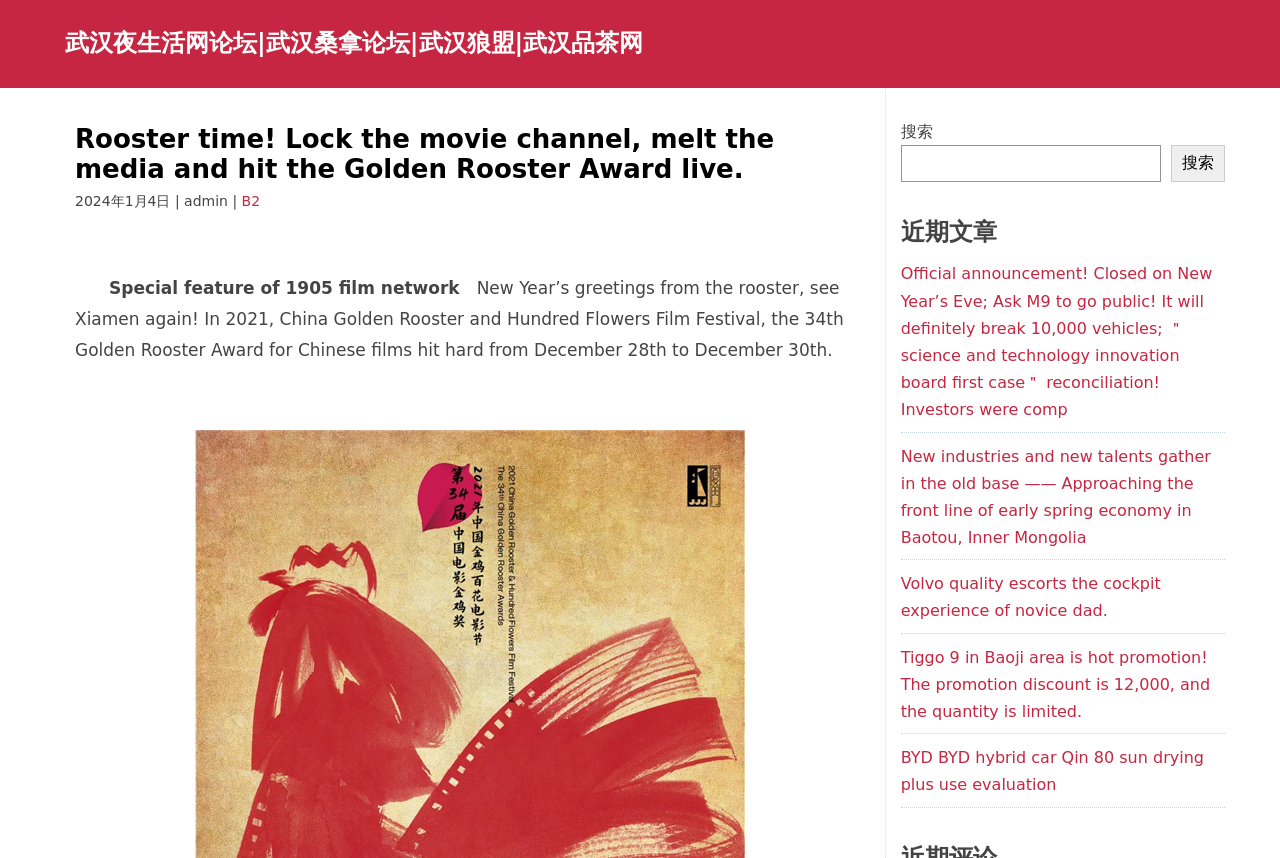Using the information shown in the image, answer the question with as much detail as possible: How many links are there in the recent articles section?

I counted the number of links in the section with the heading '近期文章' and found 5 links.